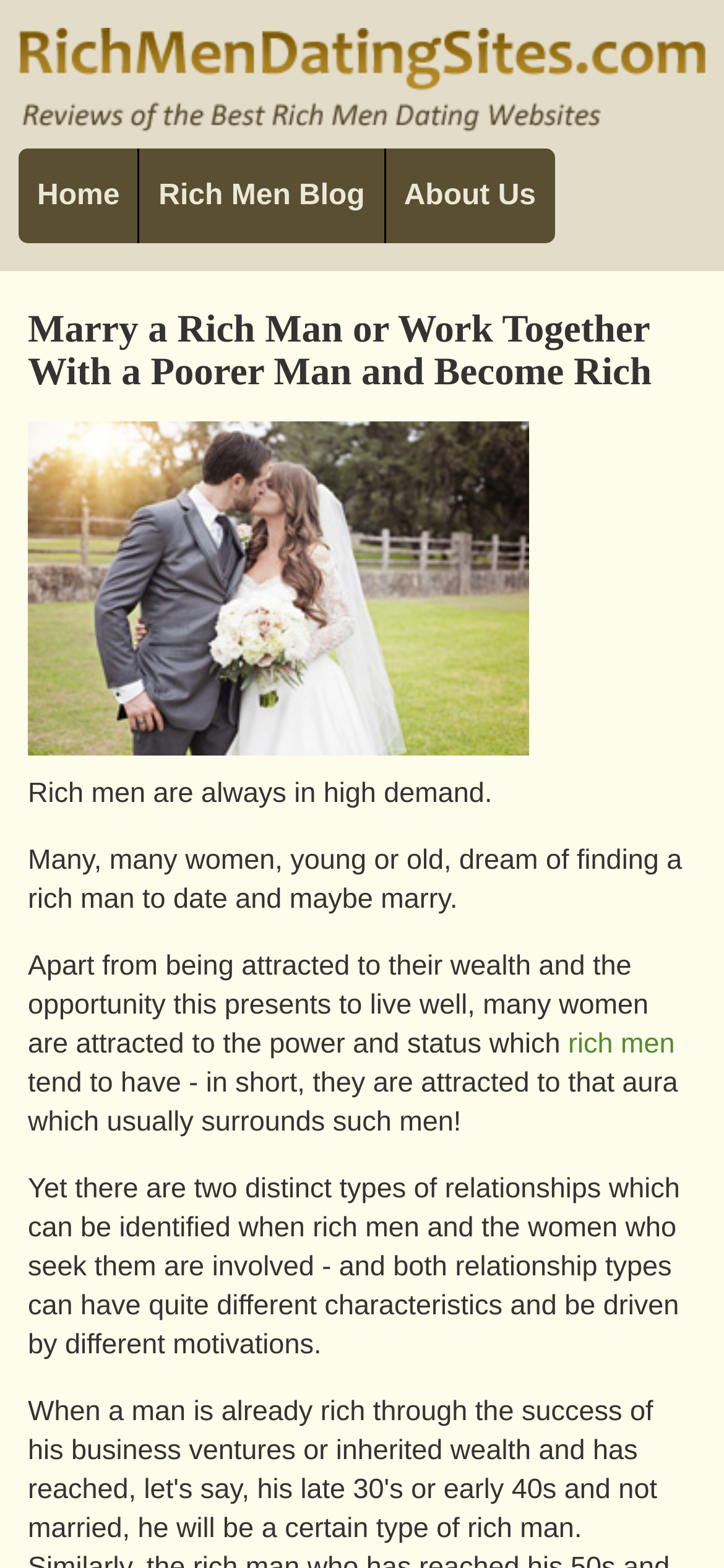What is the title or heading displayed on the webpage?

Marry a Rich Man or Work Together With a Poorer Man and Become Rich